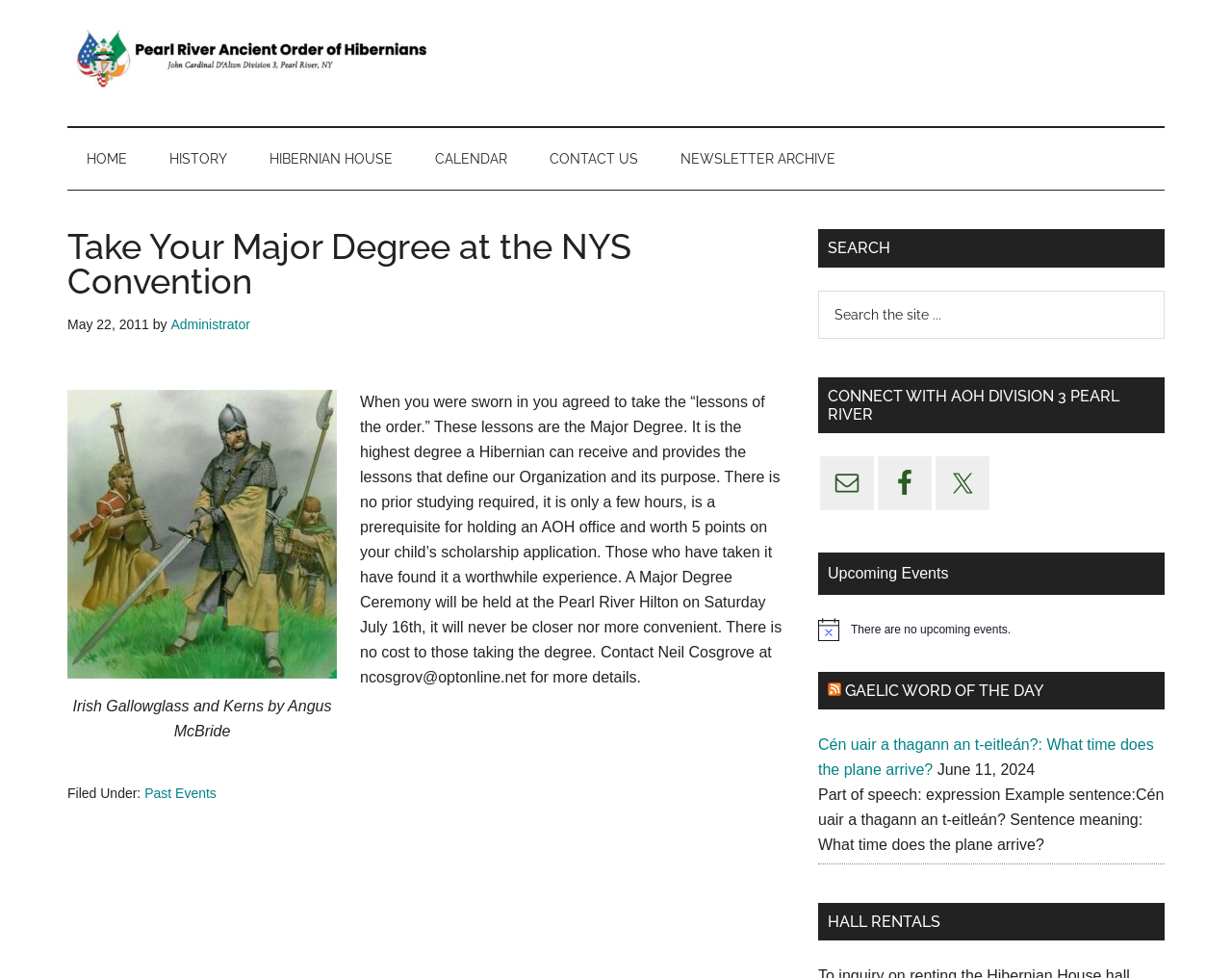Please identify the bounding box coordinates of the region to click in order to complete the given instruction: "Click the '406-730-3015' phone number link". The coordinates should be four float numbers between 0 and 1, i.e., [left, top, right, bottom].

None